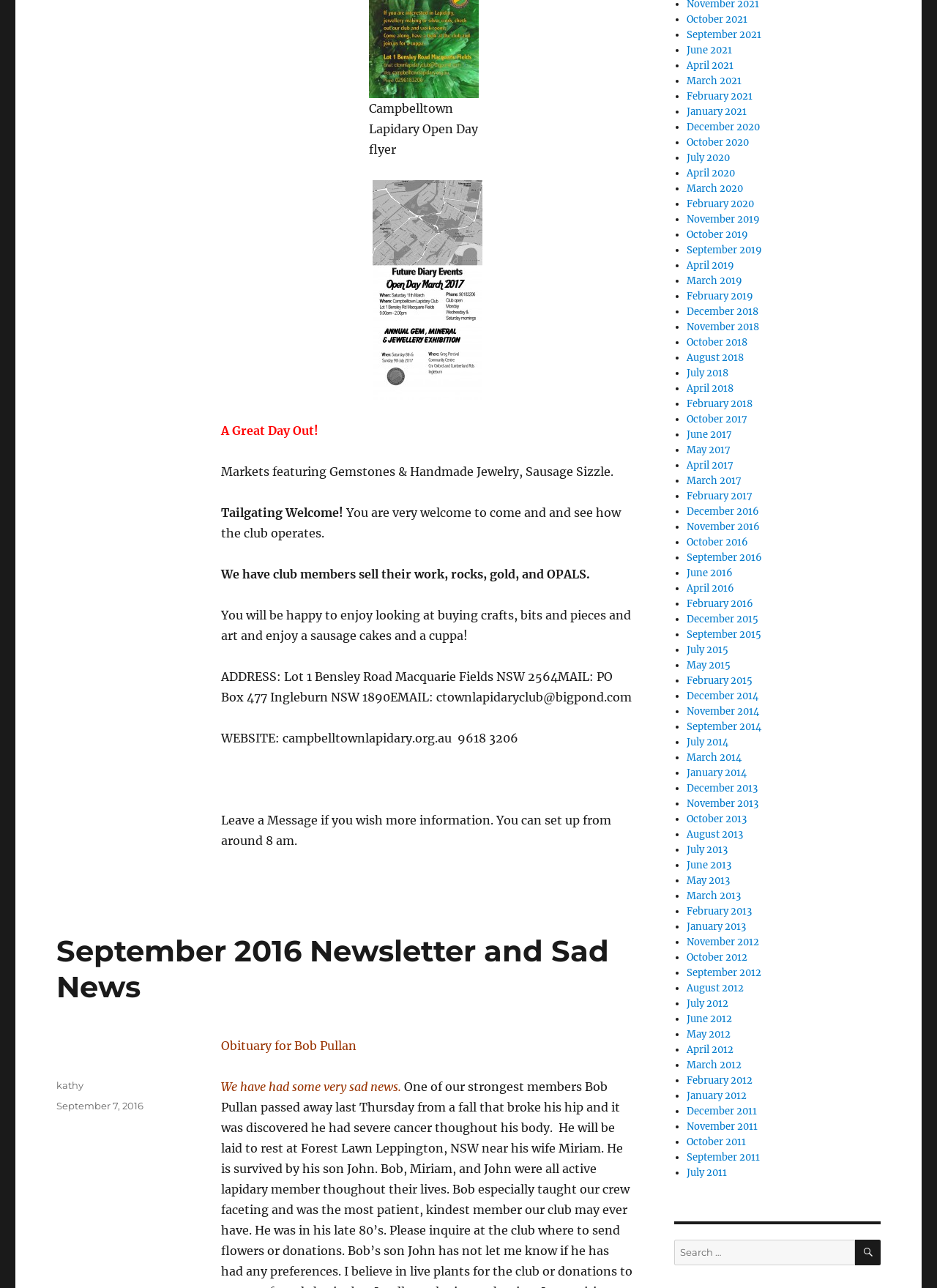Specify the bounding box coordinates of the element's area that should be clicked to execute the given instruction: "View the October 2021 newsletter". The coordinates should be four float numbers between 0 and 1, i.e., [left, top, right, bottom].

[0.733, 0.01, 0.797, 0.02]